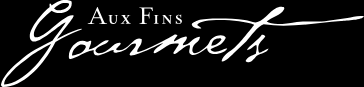What type of wine is featured on the webpage?
Using the information presented in the image, please offer a detailed response to the question.

The caption specifically mentions that the logo is featured on the webpage dedicated to Chateau Pierre de Lune 2009 AOC Saint Emilion Grand Cru, indicating that this is the type of wine being showcased.